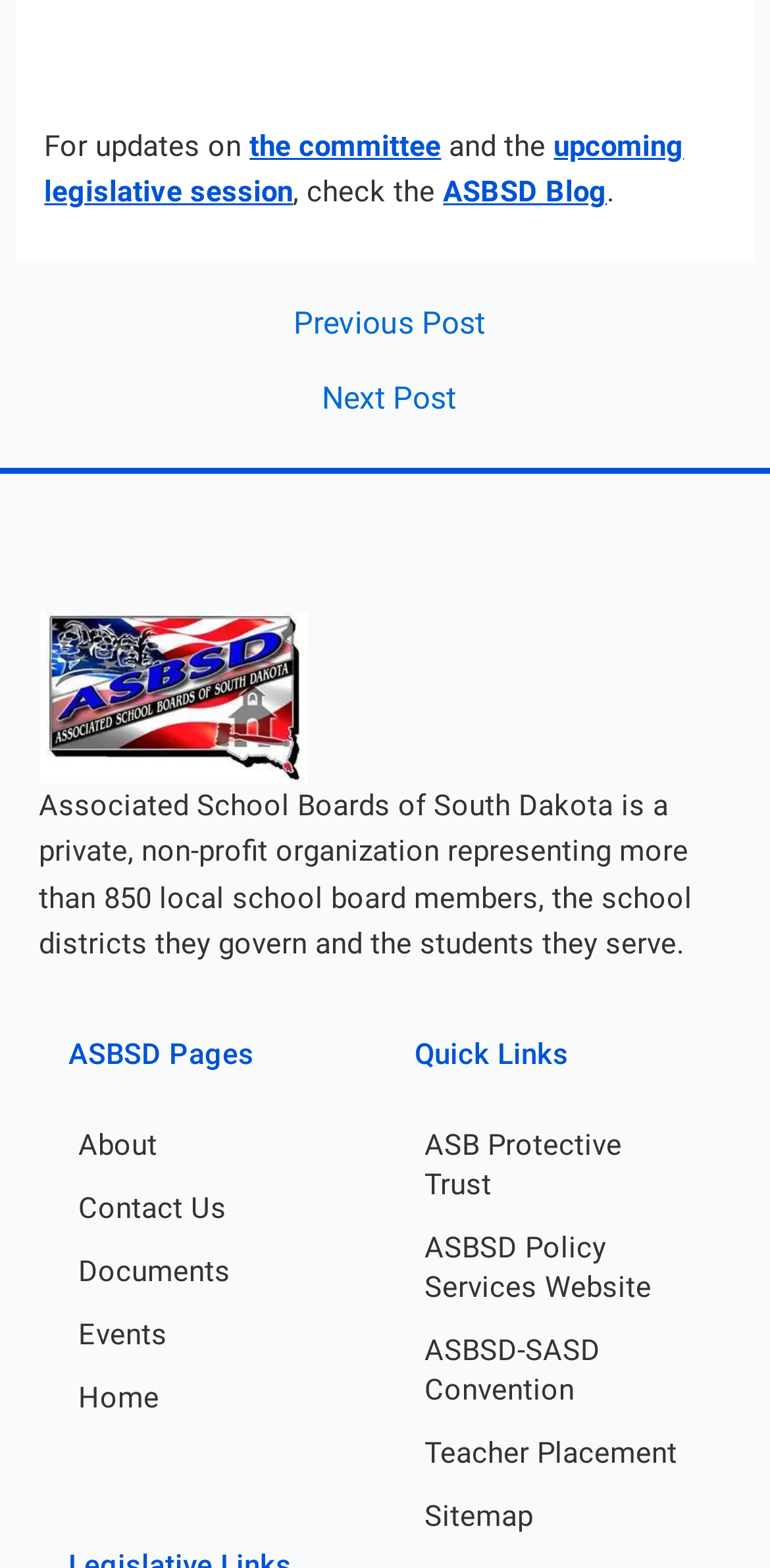Please identify the bounding box coordinates of the element I need to click to follow this instruction: "Learn Mac Basics".

None